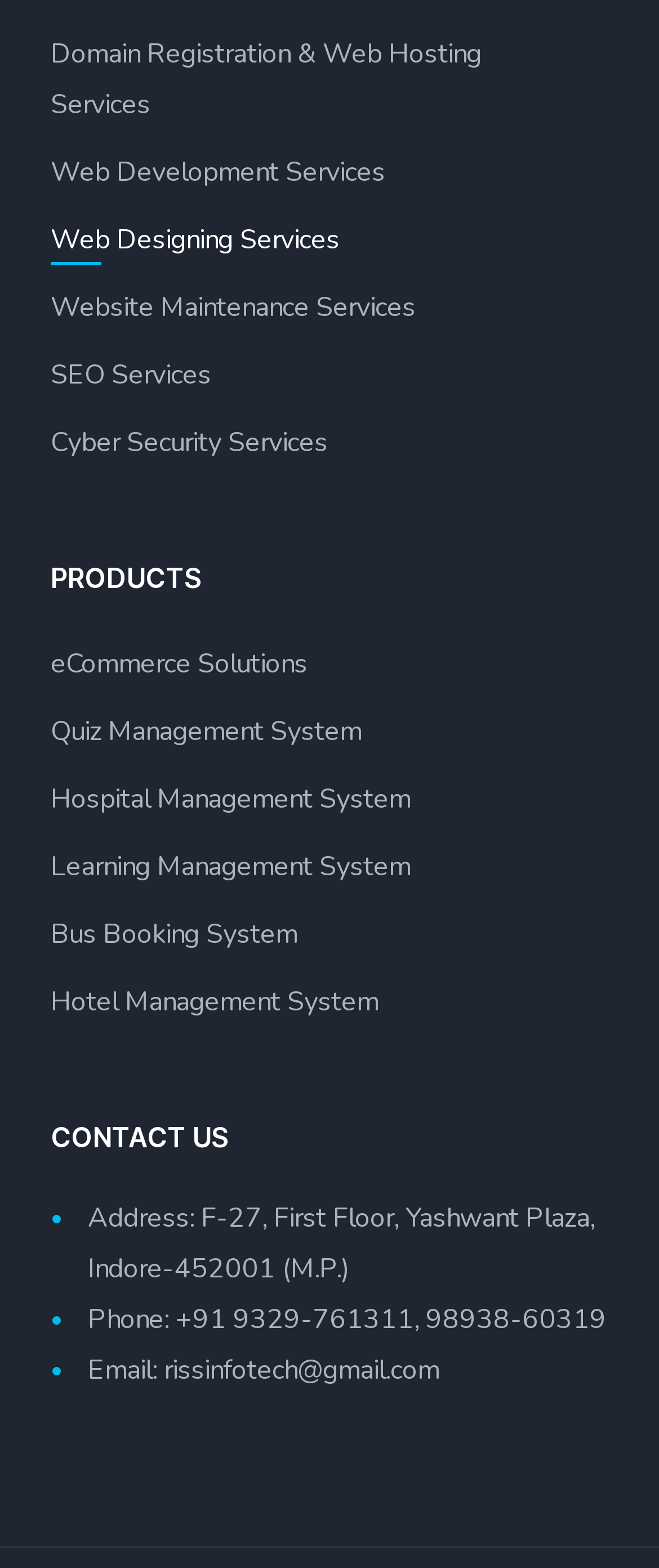Locate the bounding box coordinates of the region to be clicked to comply with the following instruction: "Learn about Cyber Security Services". The coordinates must be four float numbers between 0 and 1, in the form [left, top, right, bottom].

[0.077, 0.266, 0.497, 0.298]